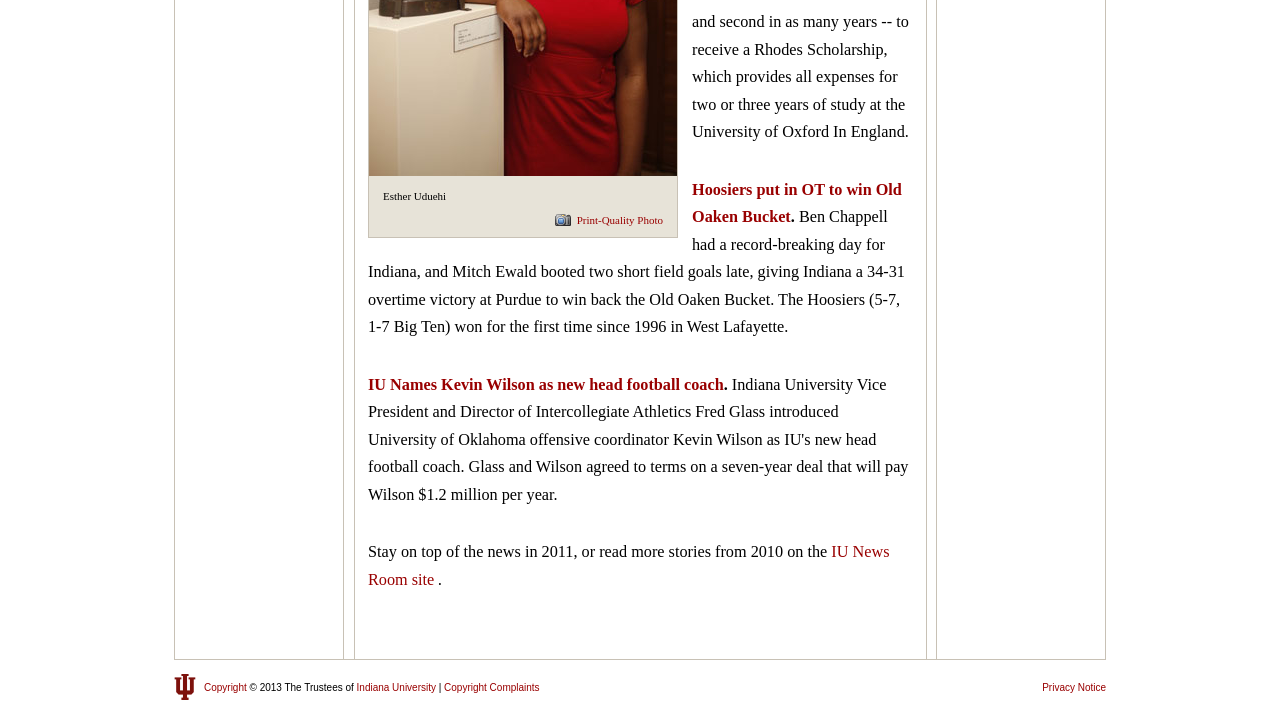Give a concise answer using one word or a phrase to the following question:
How many links are on this webpage?

8